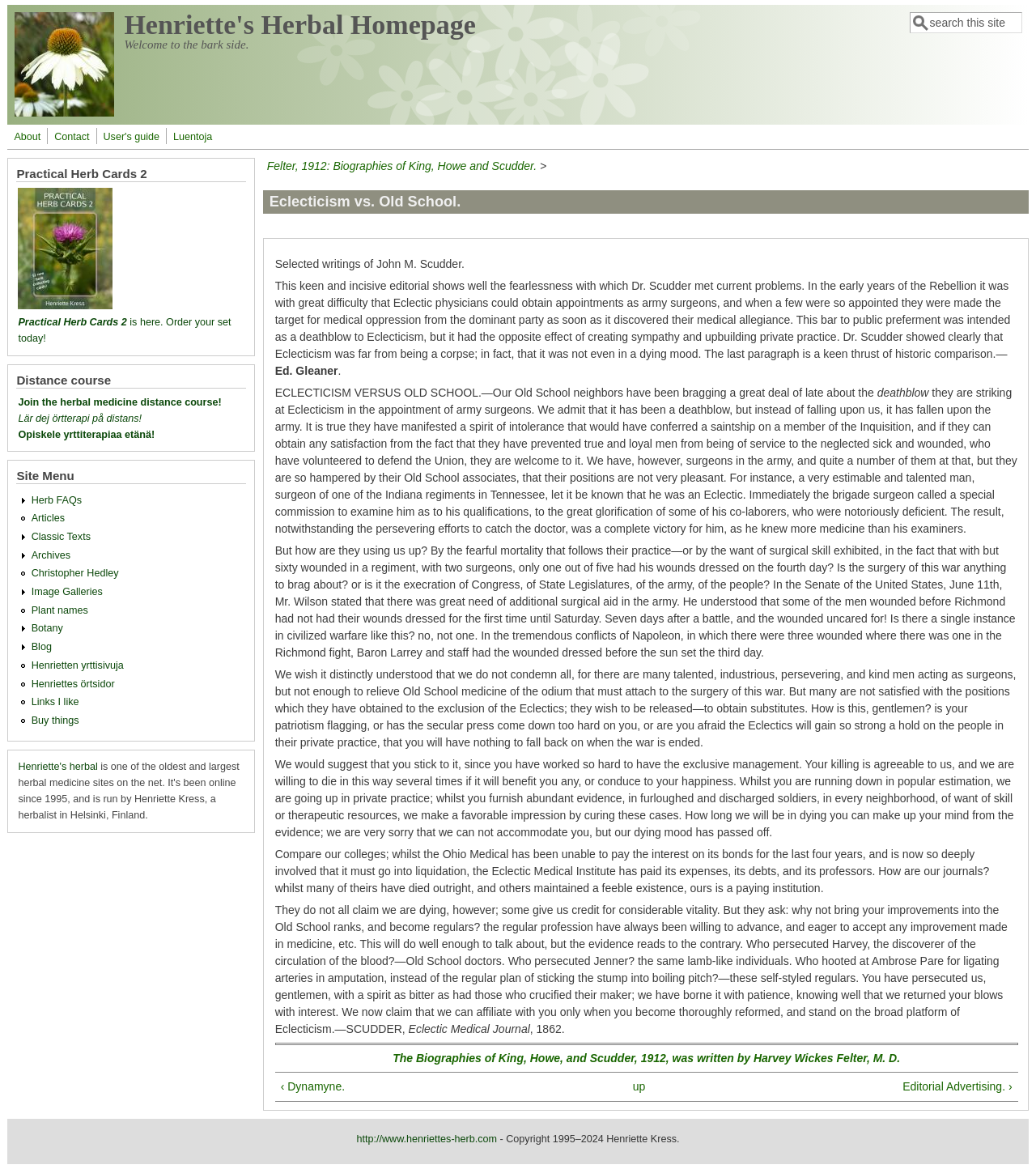Please identify the bounding box coordinates of the clickable region that I should interact with to perform the following instruction: "Read about Eclecticism vs. Old School". The coordinates should be expressed as four float numbers between 0 and 1, i.e., [left, top, right, bottom].

[0.254, 0.163, 0.993, 0.183]